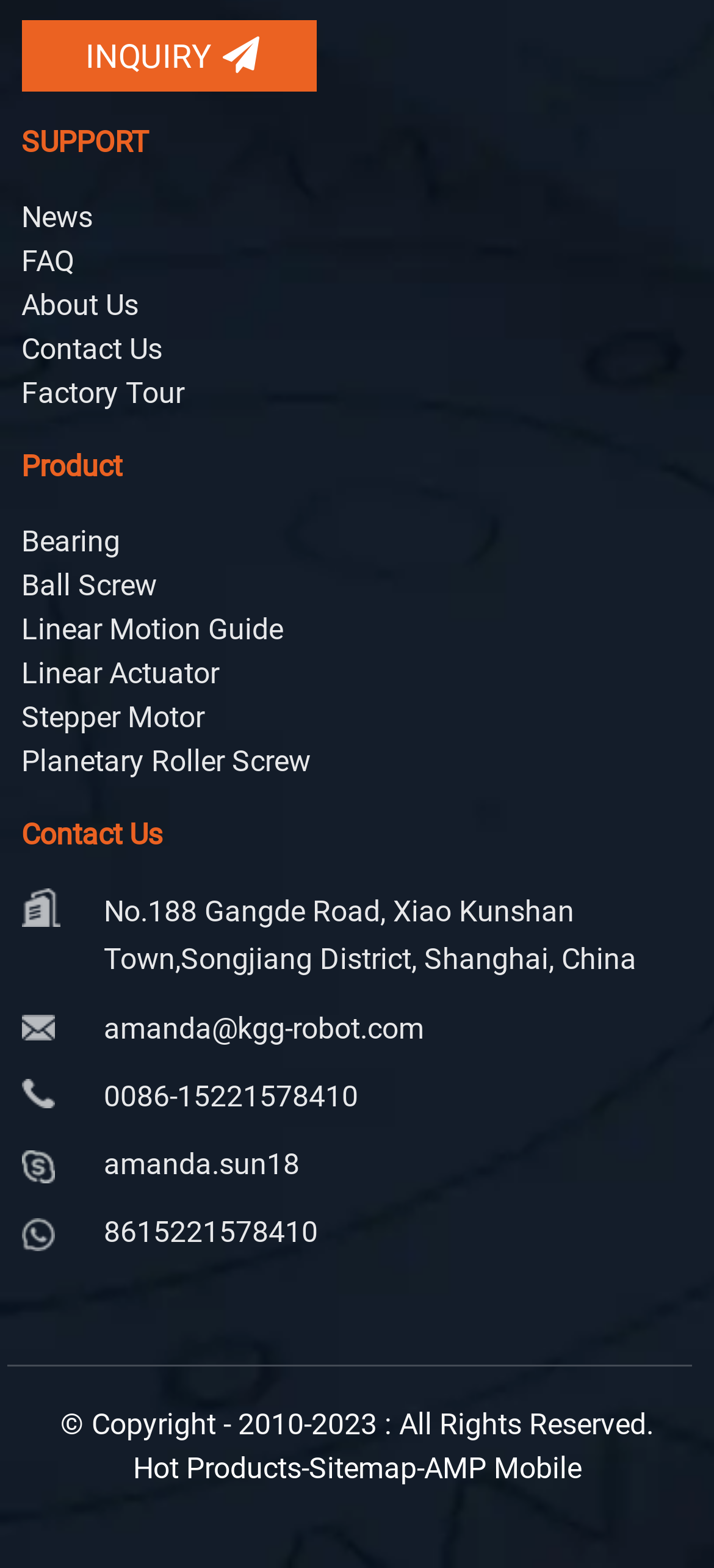Please identify the bounding box coordinates of the region to click in order to complete the task: "Click on the 'INQUIRY' link". The coordinates must be four float numbers between 0 and 1, specified as [left, top, right, bottom].

[0.03, 0.013, 0.442, 0.059]